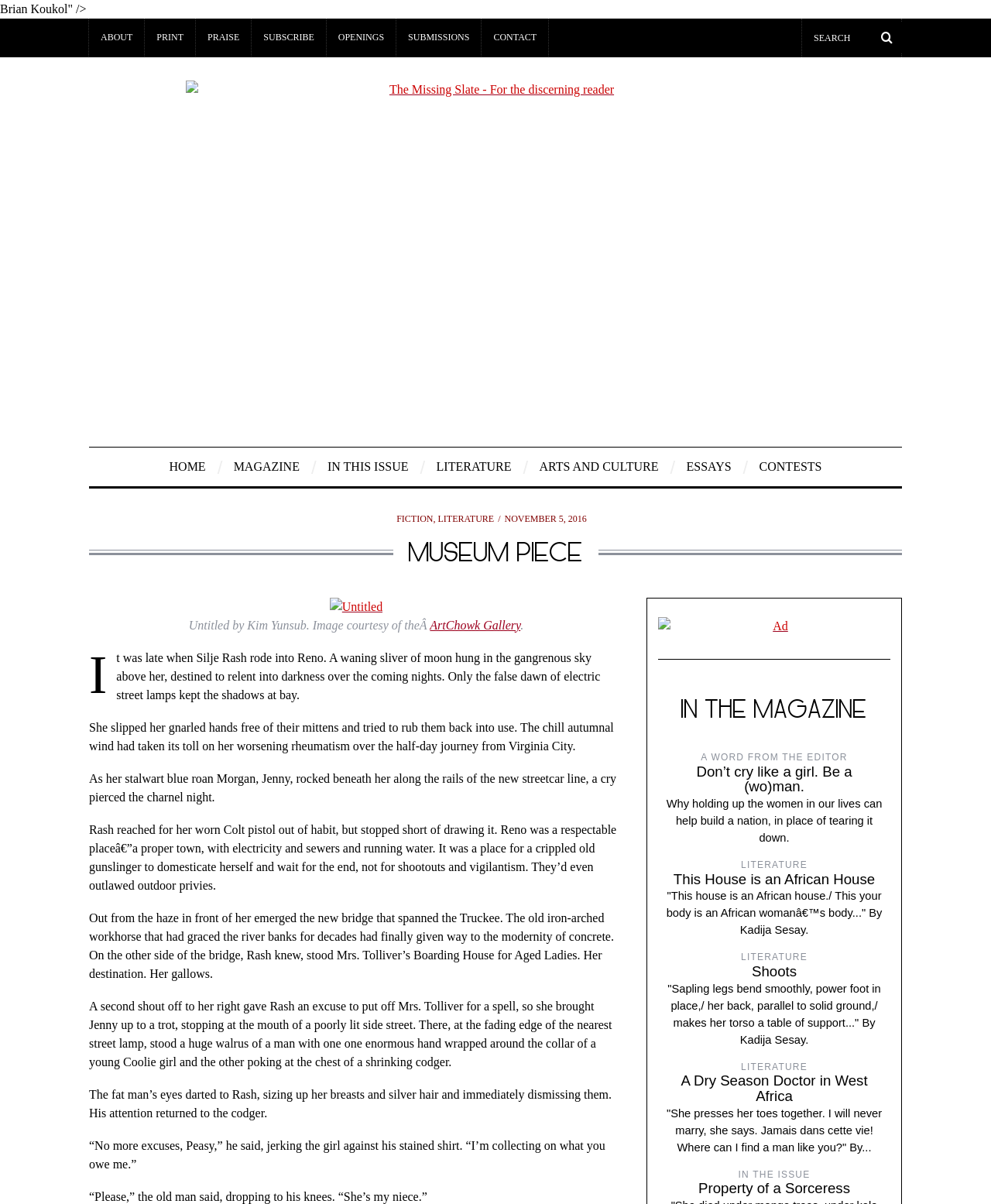What is the name of the magazine?
Based on the screenshot, provide your answer in one word or phrase.

The Missing Slate